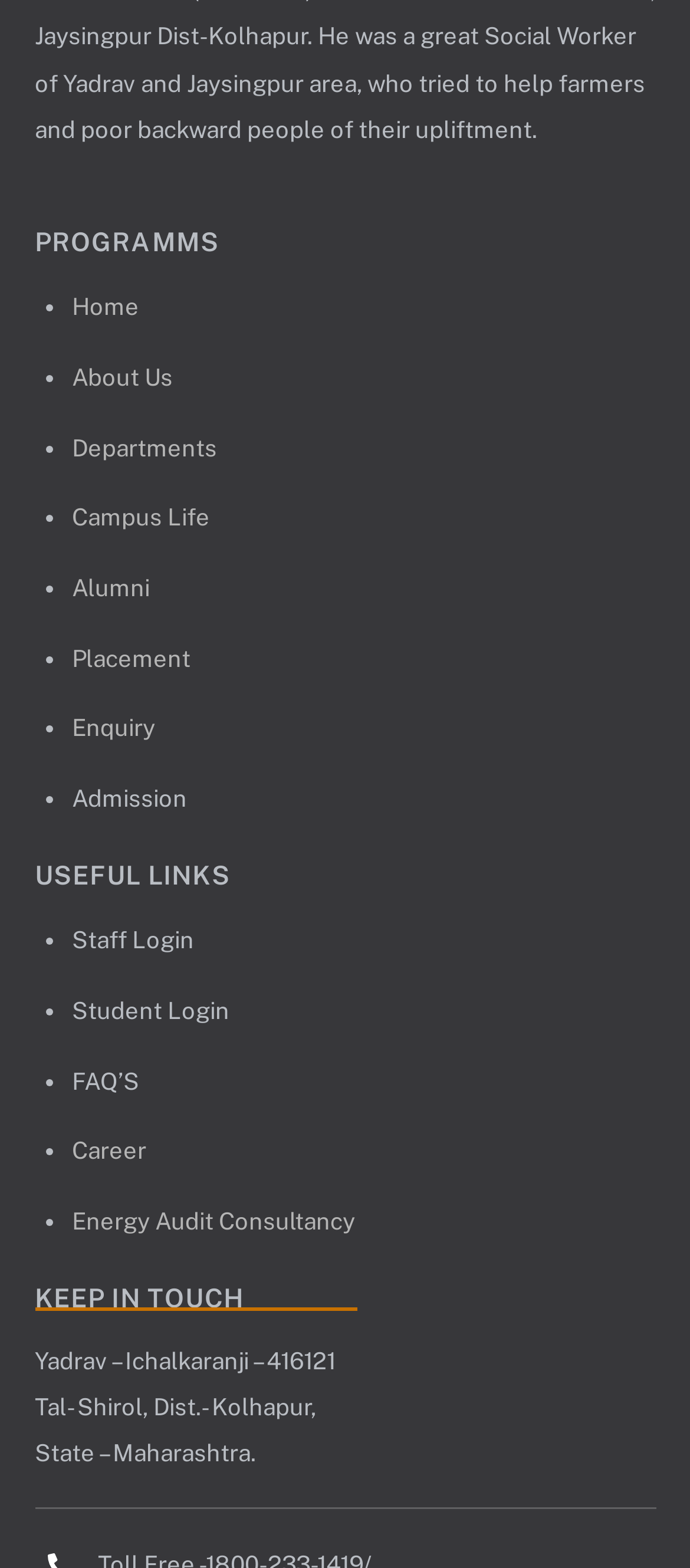Please find the bounding box coordinates of the element that needs to be clicked to perform the following instruction: "visit the career page". The bounding box coordinates should be four float numbers between 0 and 1, represented as [left, top, right, bottom].

[0.105, 0.725, 0.212, 0.743]